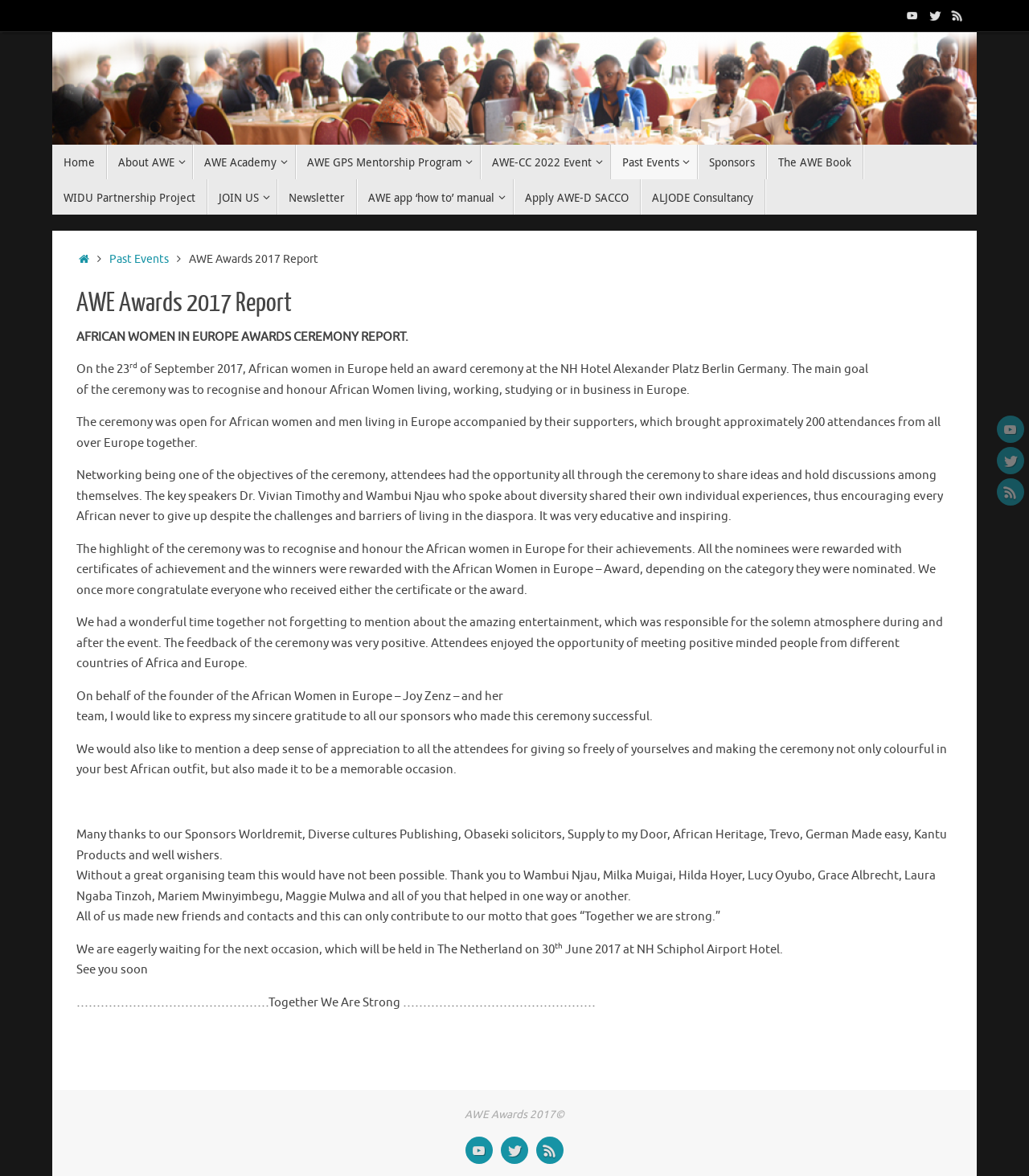Locate the bounding box coordinates of the element's region that should be clicked to carry out the following instruction: "Click on the Home link". The coordinates need to be four float numbers between 0 and 1, i.e., [left, top, right, bottom].

[0.051, 0.123, 0.104, 0.153]